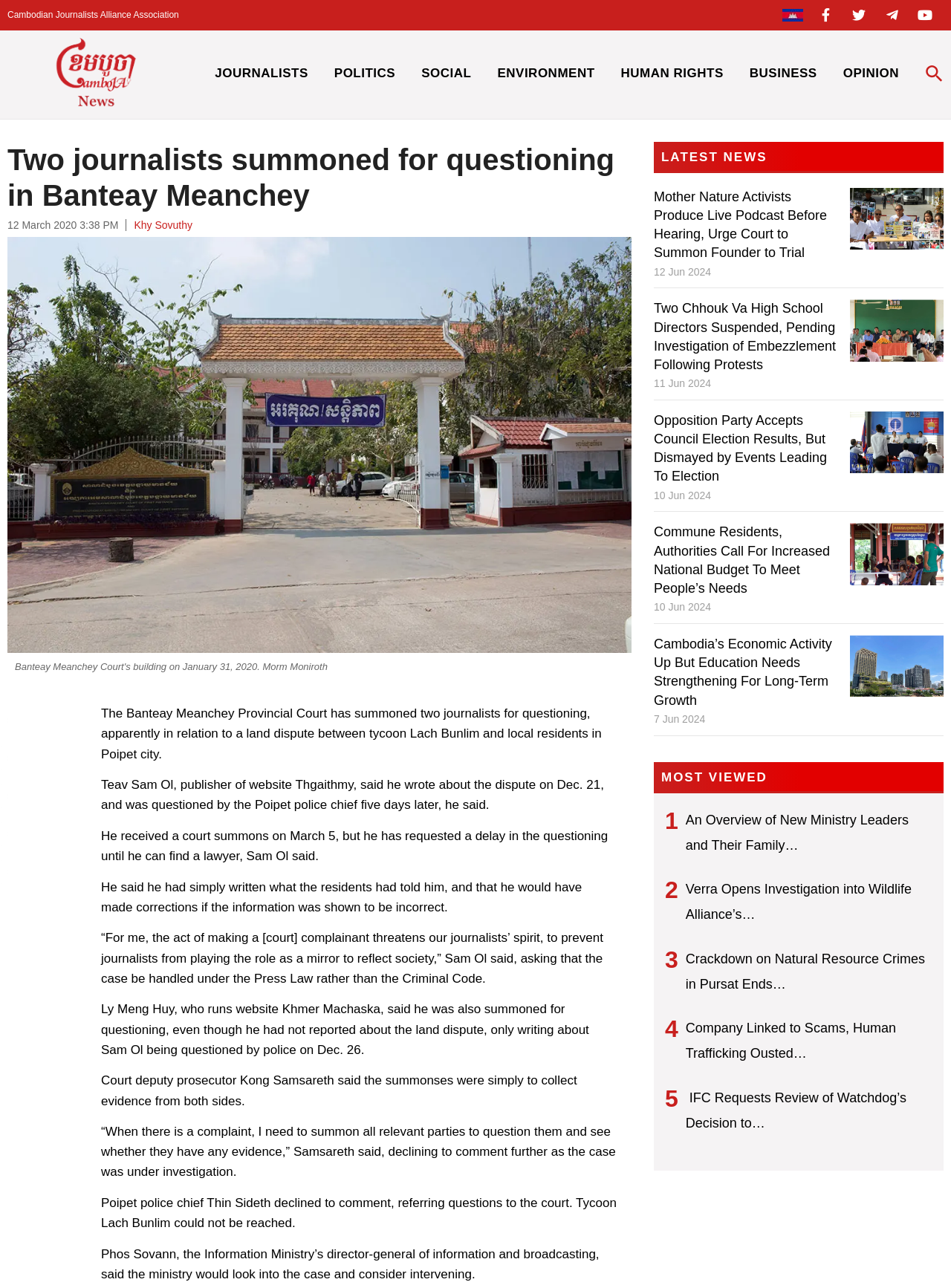Please pinpoint the bounding box coordinates for the region I should click to adhere to this instruction: "Click the 'Apply!' button".

None